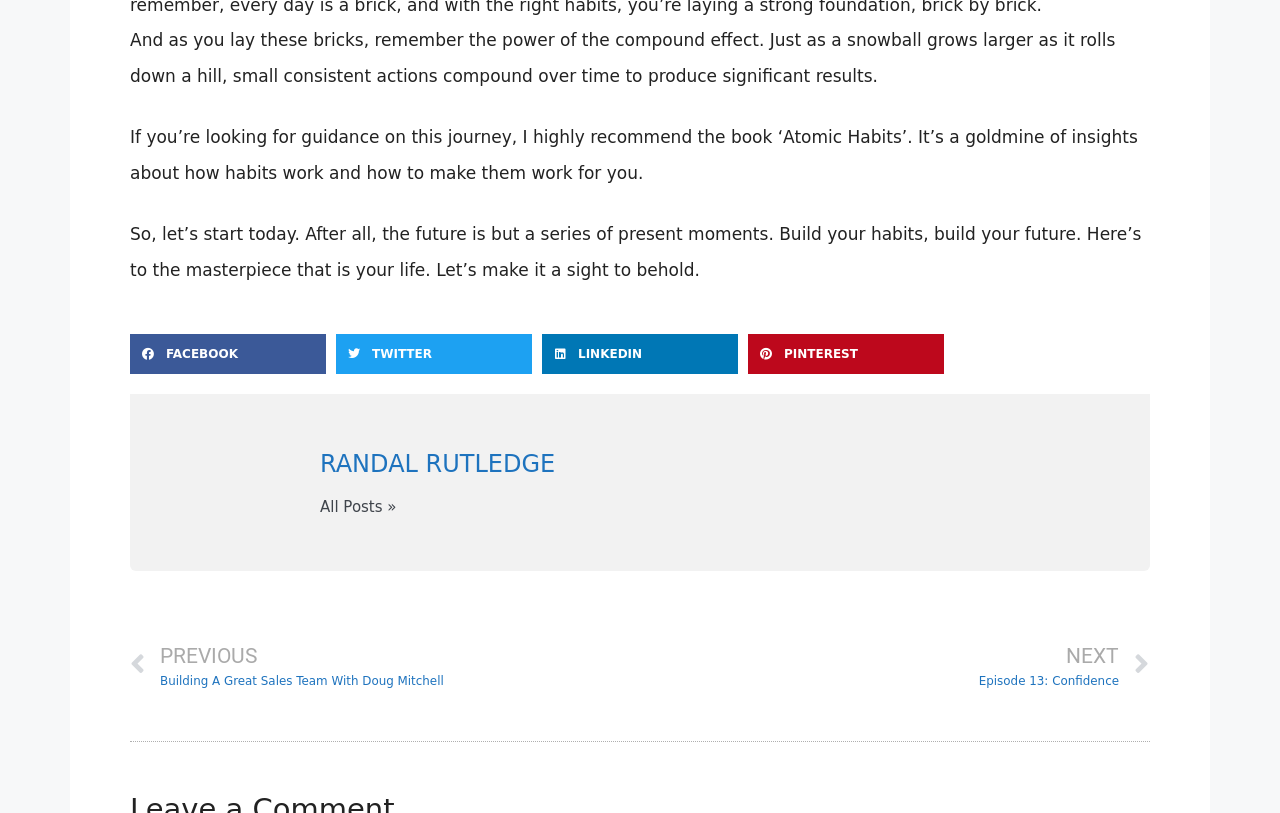Provide the bounding box coordinates for the UI element that is described by this text: "Randal Rutledge". The coordinates should be in the form of four float numbers between 0 and 1: [left, top, right, bottom].

[0.25, 0.548, 0.863, 0.593]